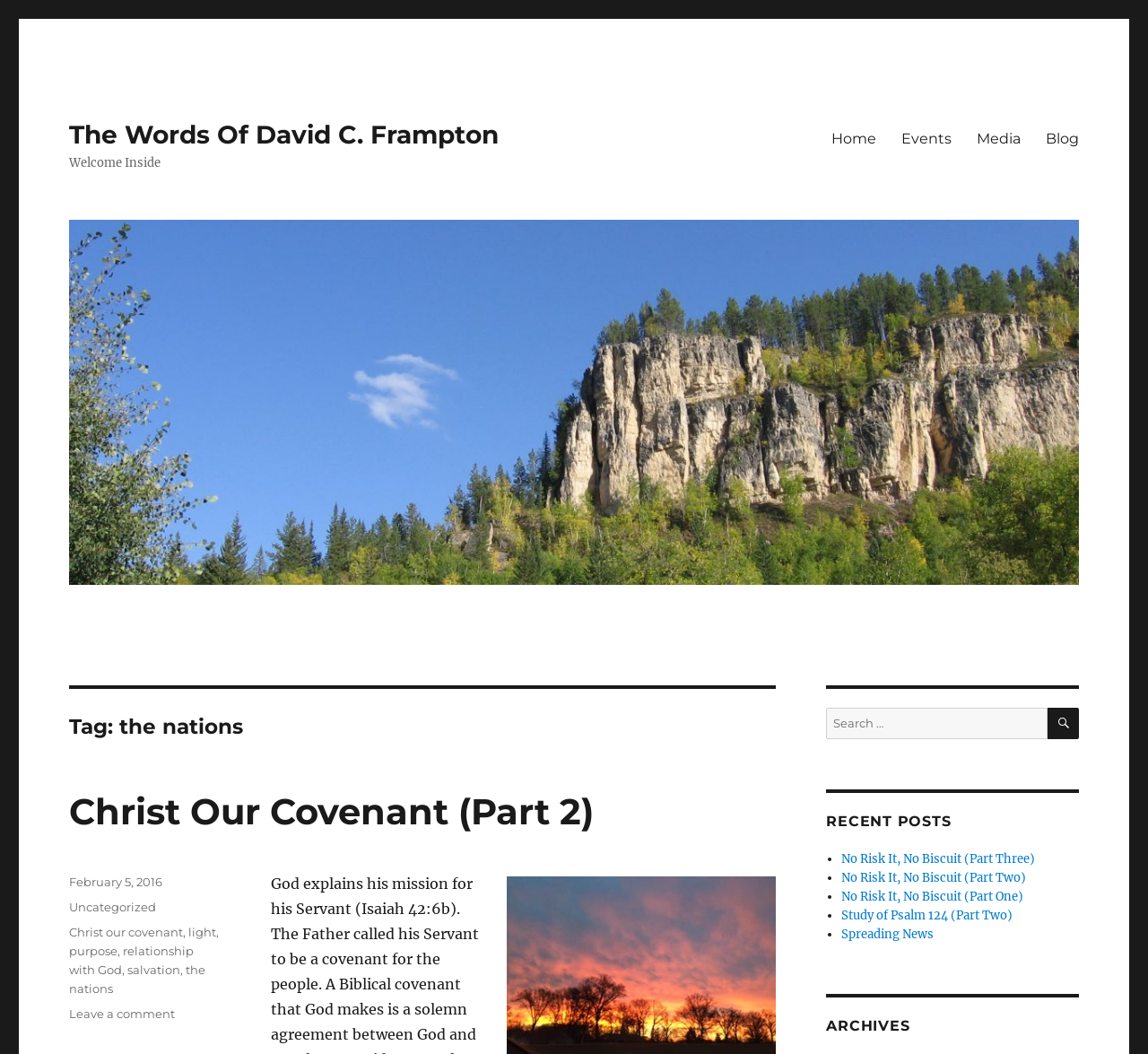Identify the bounding box coordinates of the region I need to click to complete this instruction: "Search for something".

[0.912, 0.672, 0.94, 0.701]